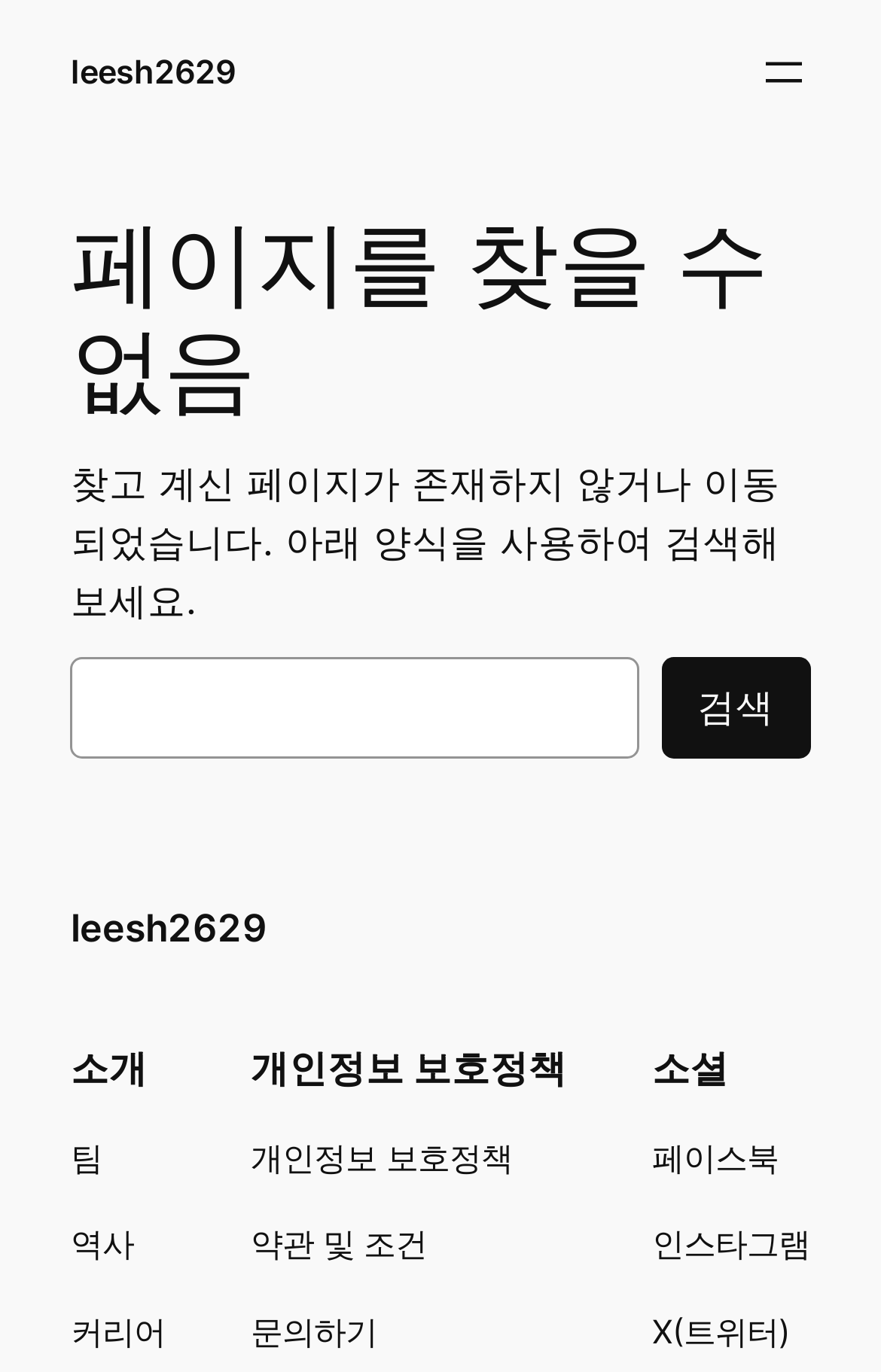Identify the title of the webpage and provide its text content.

페이지를 찾을 수 없음